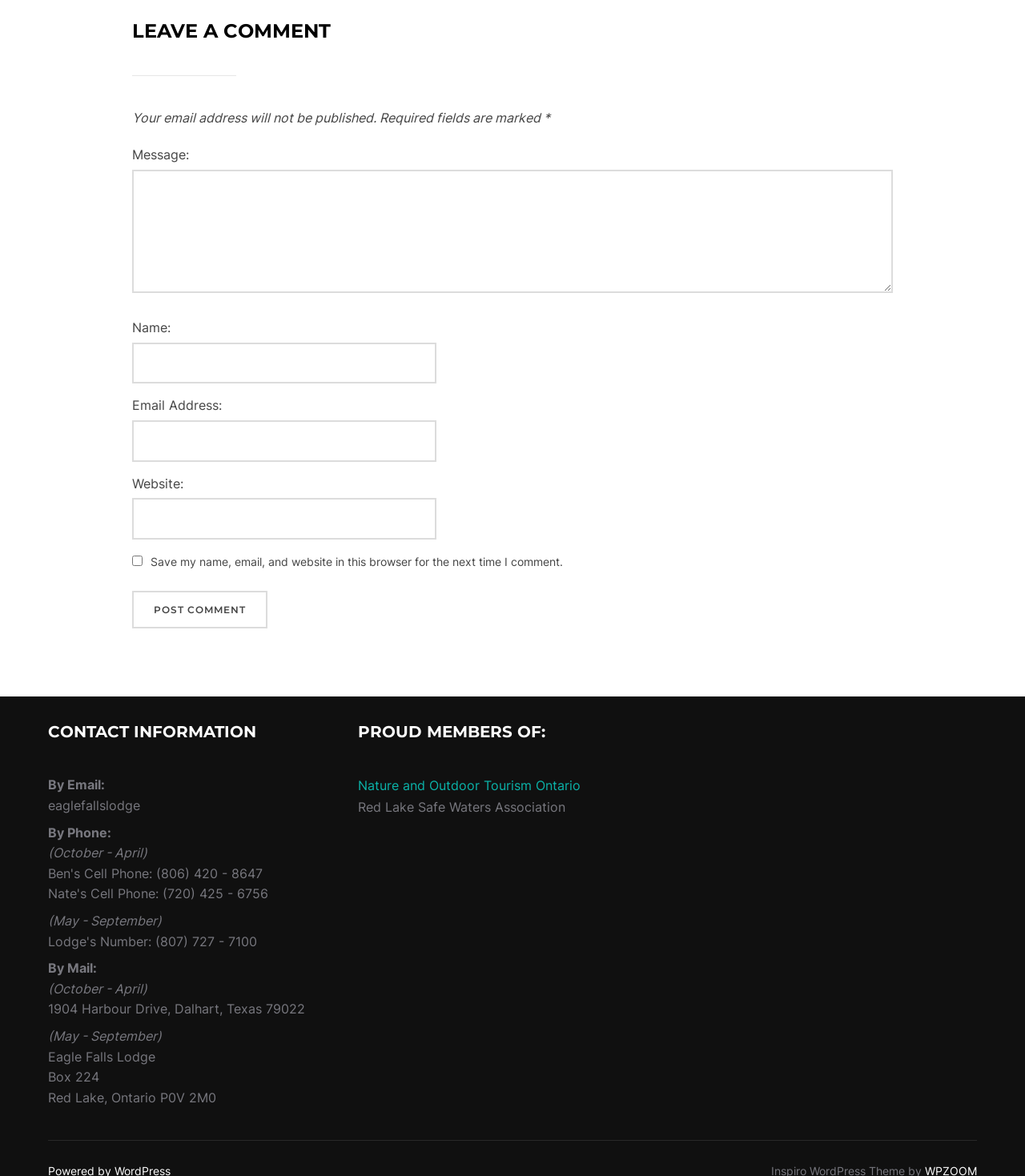From the screenshot, find the bounding box of the UI element matching this description: "WPZOOM". Supply the bounding box coordinates in the form [left, top, right, bottom], each a float between 0 and 1.

[0.902, 0.968, 0.953, 0.98]